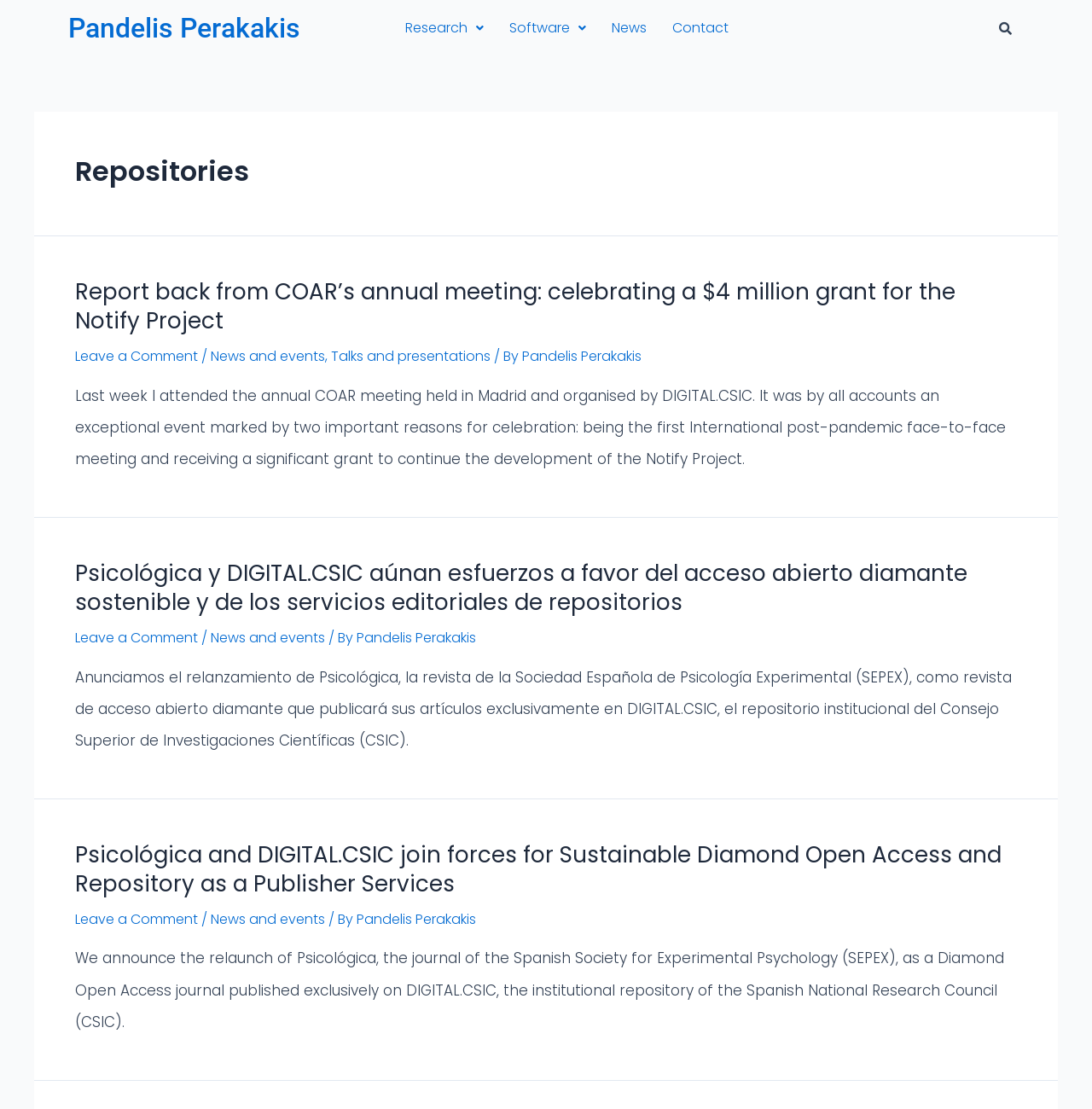Using the webpage screenshot, find the UI element described by Contact. Provide the bounding box coordinates in the format (top-left x, top-left y, bottom-right x, bottom-right y), ensuring all values are floating point numbers between 0 and 1.

[0.604, 0.008, 0.679, 0.043]